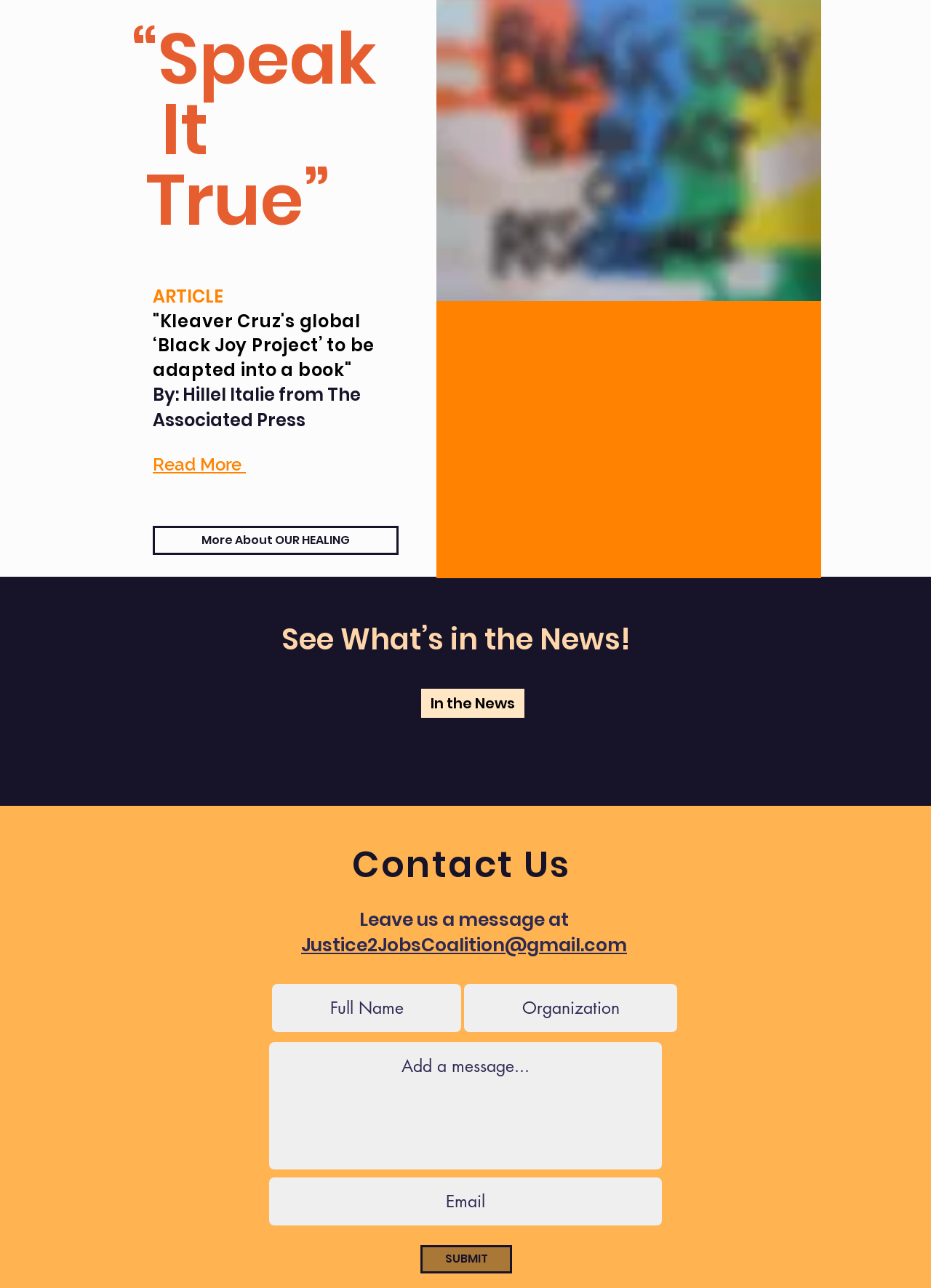Locate the bounding box coordinates of the region to be clicked to comply with the following instruction: "Submit the contact form". The coordinates must be four float numbers between 0 and 1, in the form [left, top, right, bottom].

[0.452, 0.967, 0.55, 0.989]